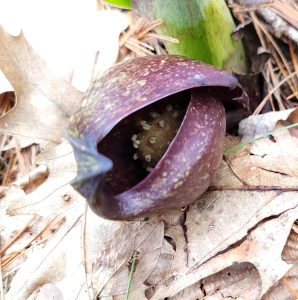Explain the scene depicted in the image, including all details.

The image captures a close-up view of a skunk cabbage flower, showcasing its unique and intriguing structure. The flower emerges from beneath the forest floor, partially enclosed in a dark purple spathe that has opened slightly to reveal the creamy, rounded inflorescence covered in small, pale structures. This striking plant is a hallmark of wetland ecosystems and can often be found in swamps and along streams, signaling the arrival of spring. Surrounding the skunk cabbage are fallen leaves, typical of a forest floor, adding to the natural, earthy ambiance of the scene. The skunk cabbage’s distinctive appearance and early blooming period make it a fascinating subject for study, as it attracts various pollinators while contributing to the biodiversity of its habitat.